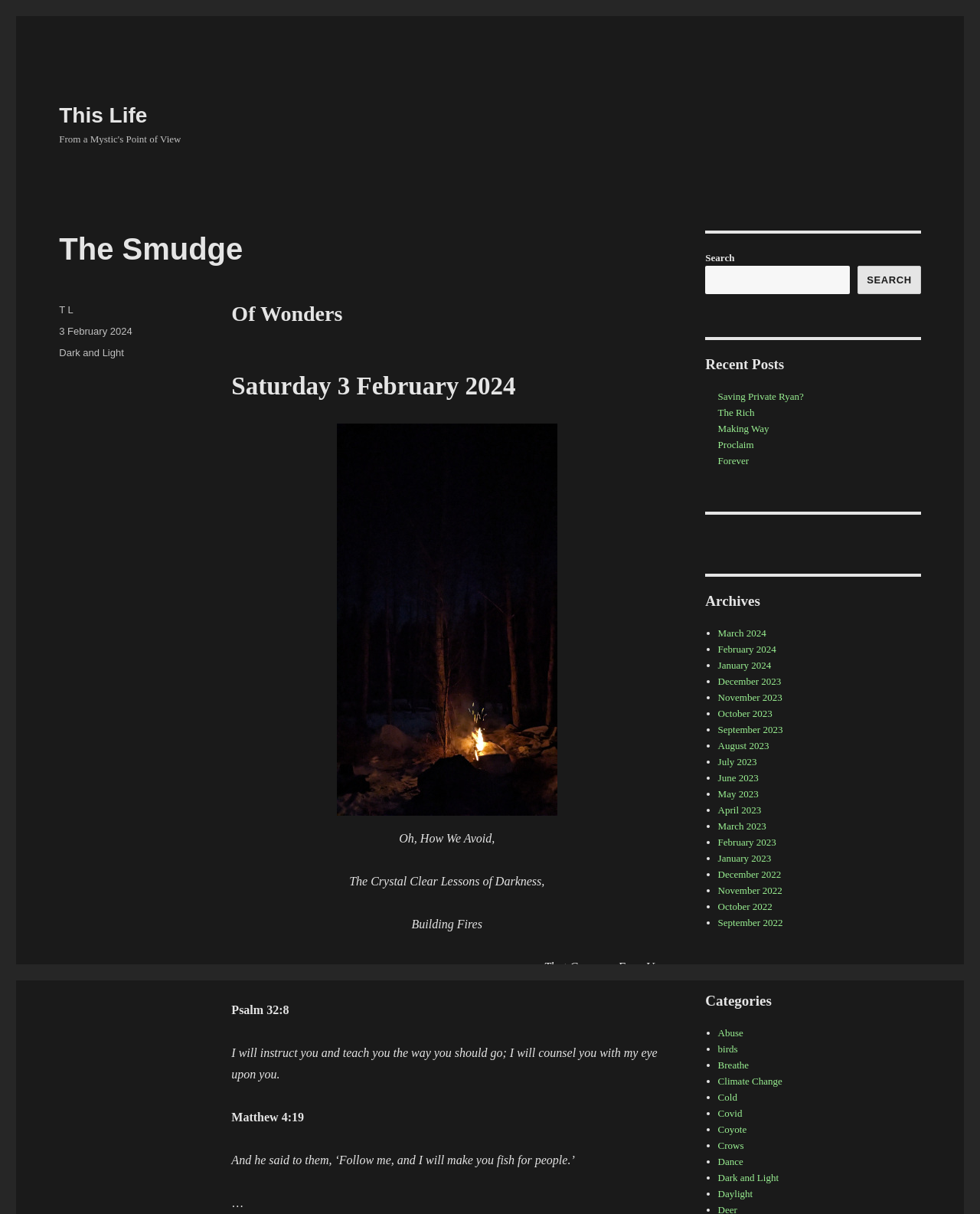What is the date of the current post?
Could you answer the question in a detailed manner, providing as much information as possible?

The date of the current post can be found in the footer section of the webpage, which is '3 February 2024'. This is indicated by the link element with the text '3 February 2024'.